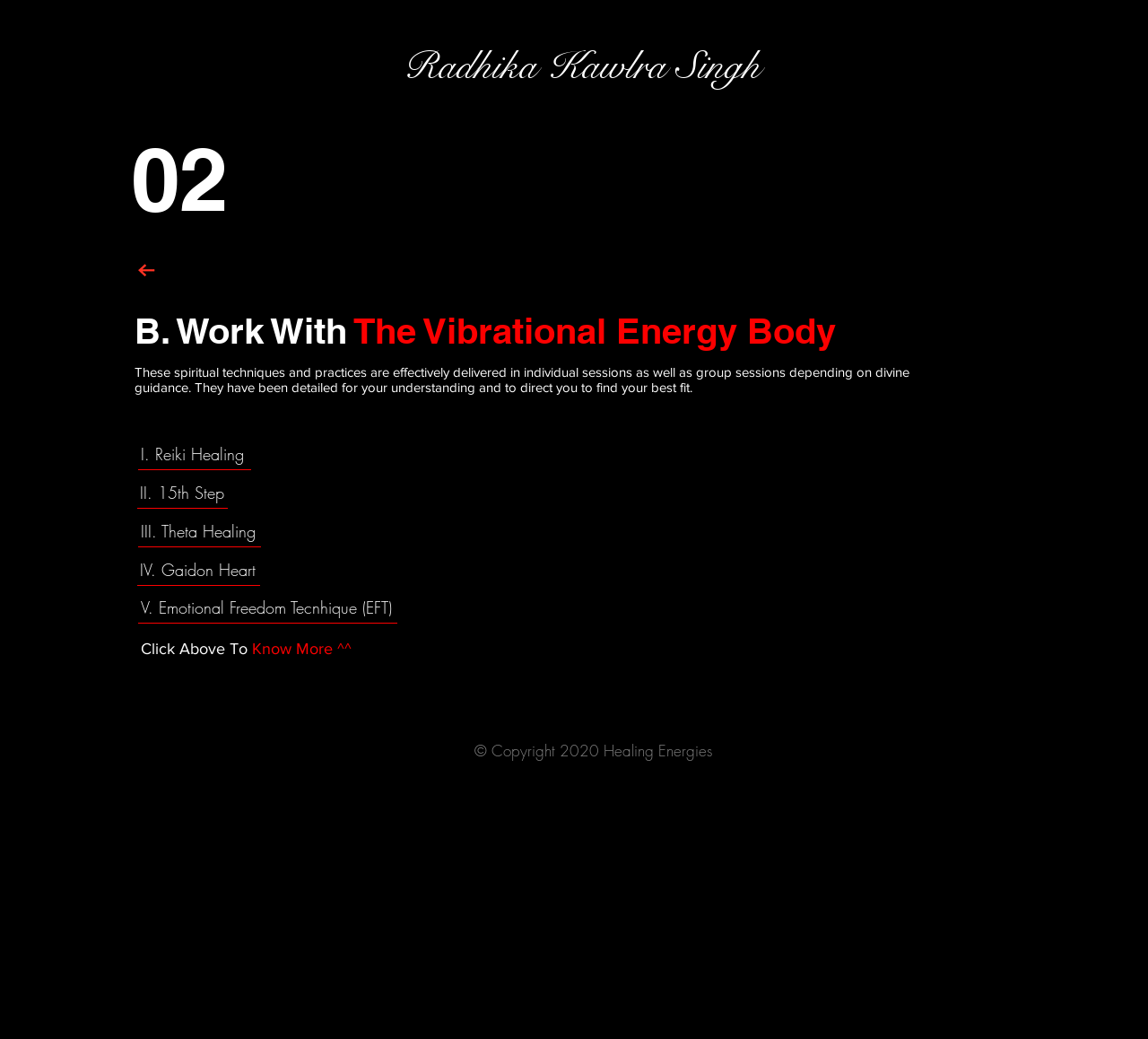Find the bounding box coordinates of the element I should click to carry out the following instruction: "click Radhika Kawlra Singh".

[0.352, 0.039, 0.662, 0.084]